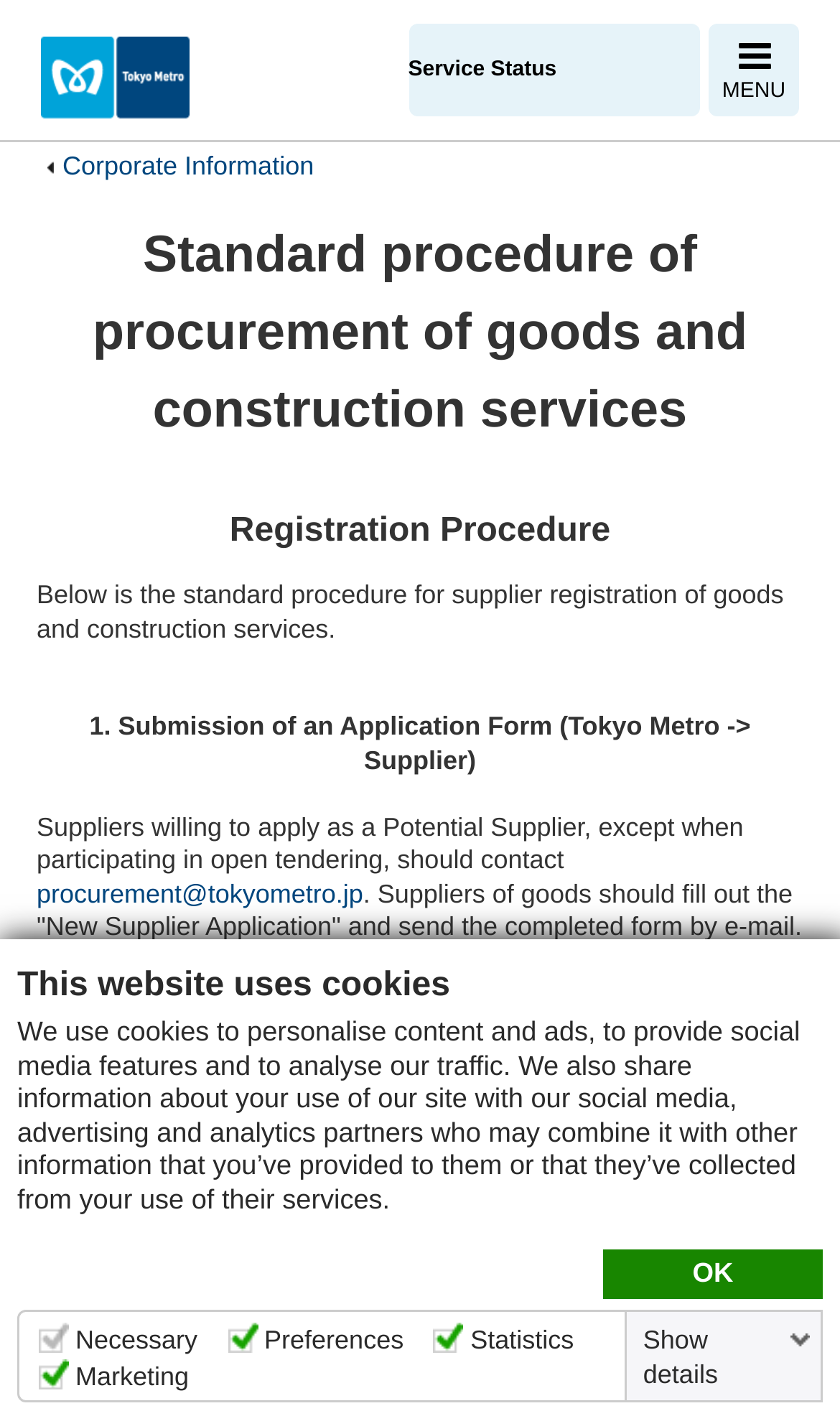Provide the bounding box coordinates of the area you need to click to execute the following instruction: "Click the 'procurement@tokyometro.jp' email link".

[0.044, 0.622, 0.432, 0.644]